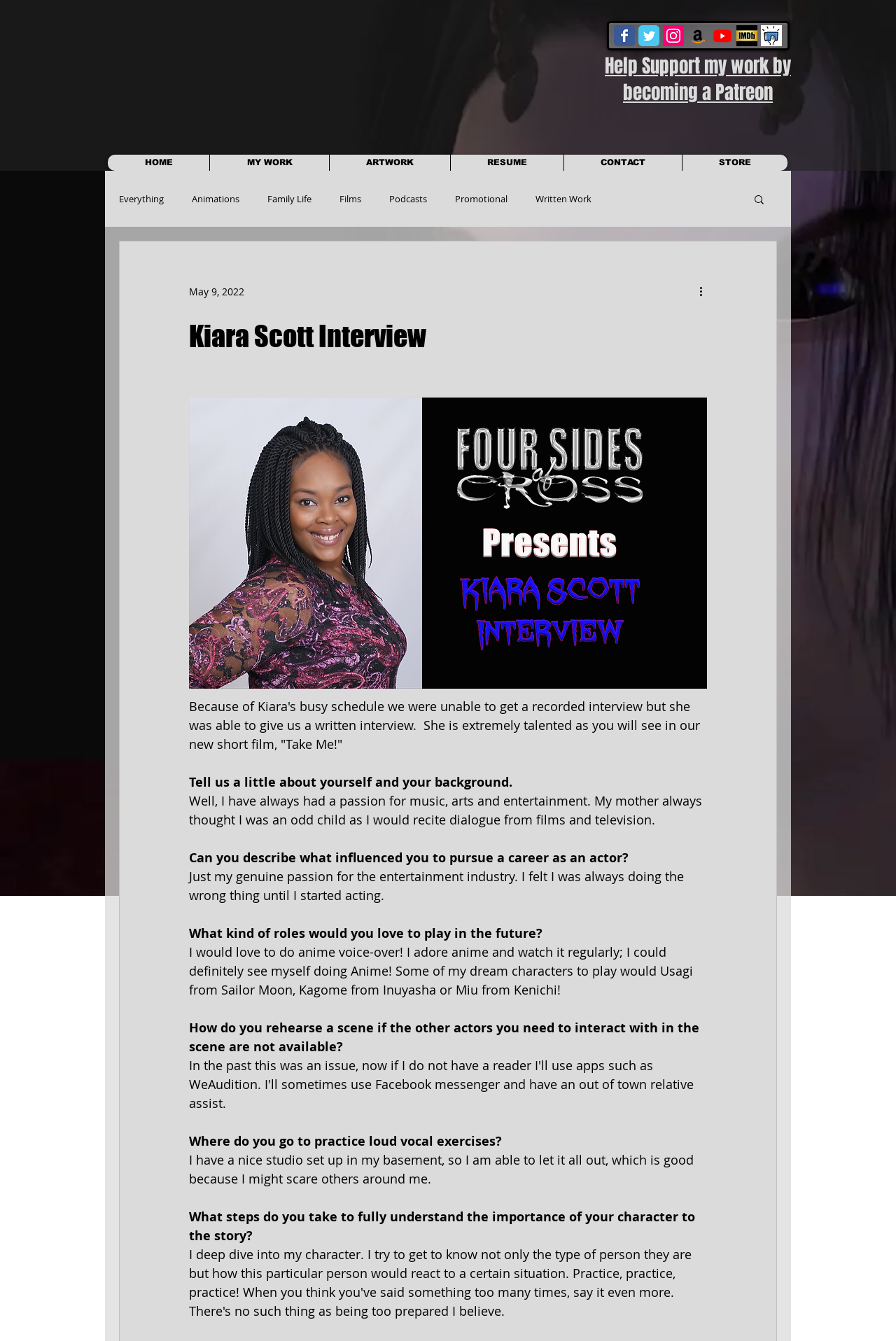What is Kiara Scott's dream role?
Please answer the question with as much detail as possible using the screenshot.

I read Kiara Scott's response to the question about her dream roles, and she mentioned that she would love to do anime voice-over and play characters like Usagi from Sailor Moon.